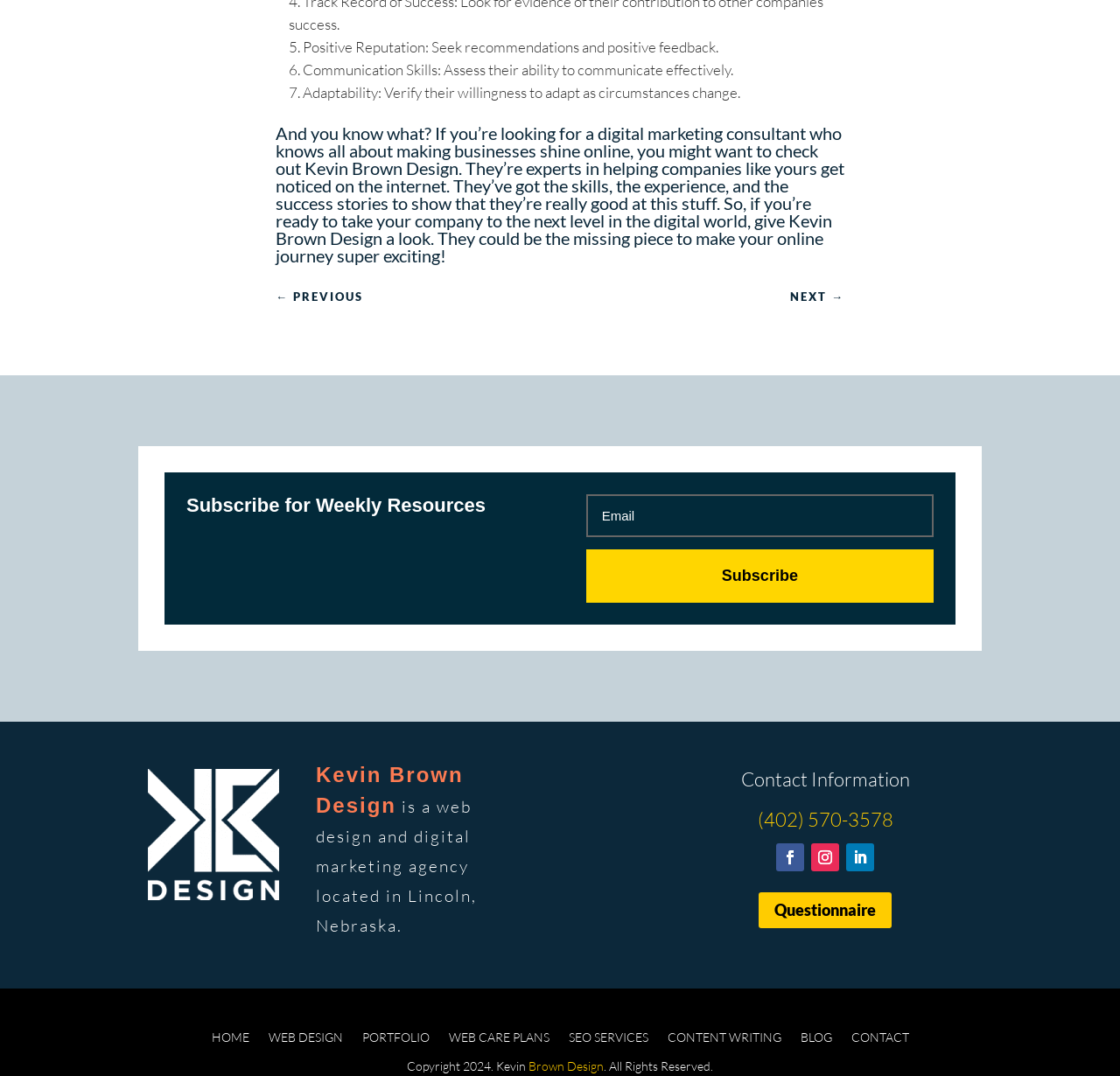Please provide the bounding box coordinates for the element that needs to be clicked to perform the following instruction: "Click on the link to read about the visit to Orlando Executive Airport". The coordinates should be given as four float numbers between 0 and 1, i.e., [left, top, right, bottom].

None